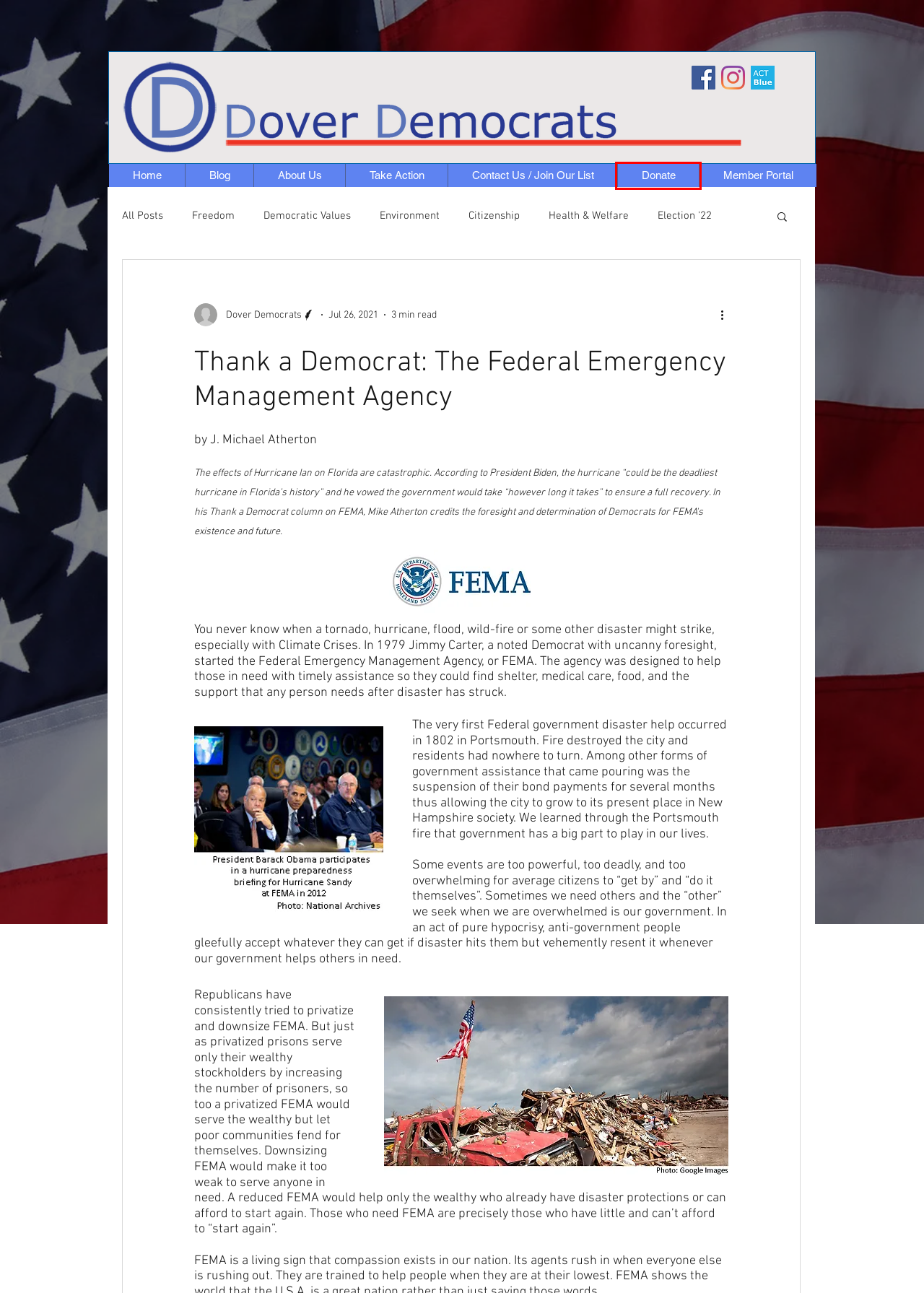You have a screenshot of a webpage with a red bounding box around an element. Select the webpage description that best matches the new webpage after clicking the element within the red bounding box. Here are the descriptions:
A. Elect Democrats to office | Dover NH Democrats | United States
B. Democratic Values
C. Health & Welfare
D. Election '22
E. Take Action | dovernhdemocrats
F. Environment
G. Freedom
H. Donate | dovernhdemocrats

H